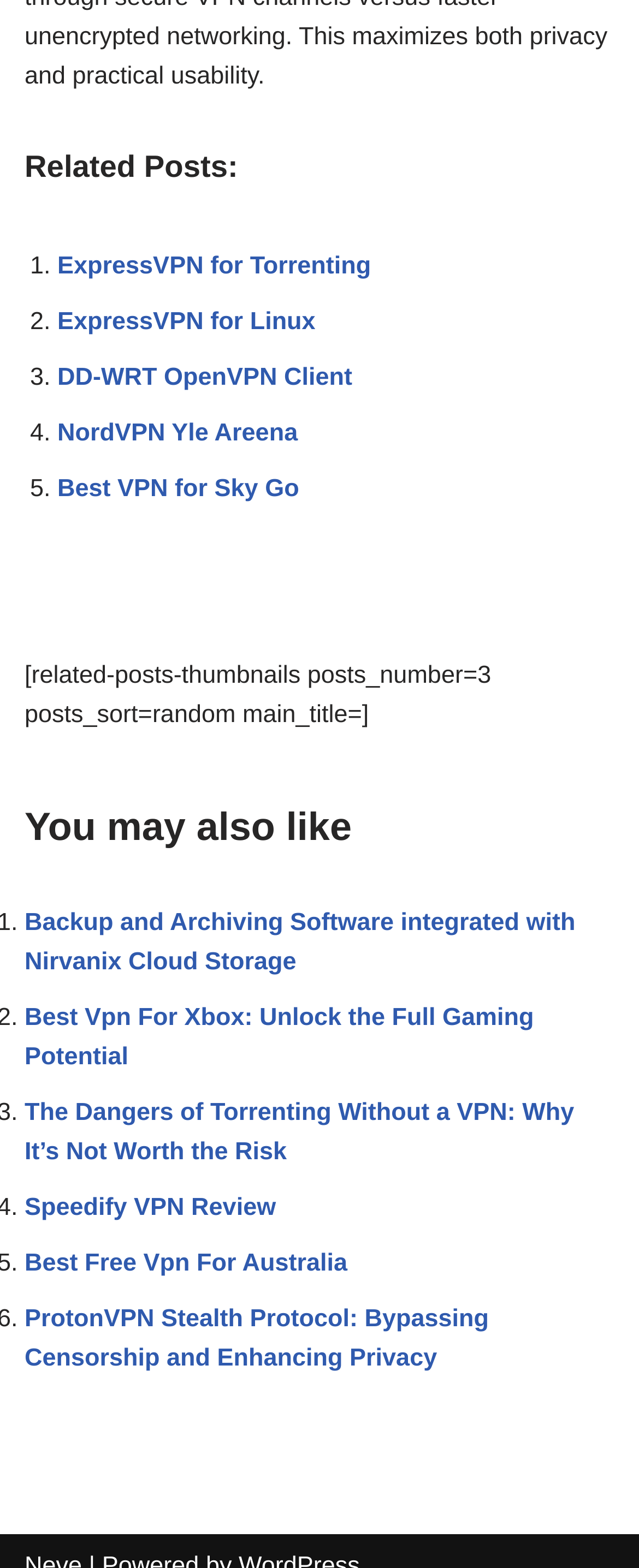Locate the bounding box coordinates of the UI element described by: "Best Free Vpn For Australia". Provide the coordinates as four float numbers between 0 and 1, formatted as [left, top, right, bottom].

[0.038, 0.797, 0.544, 0.815]